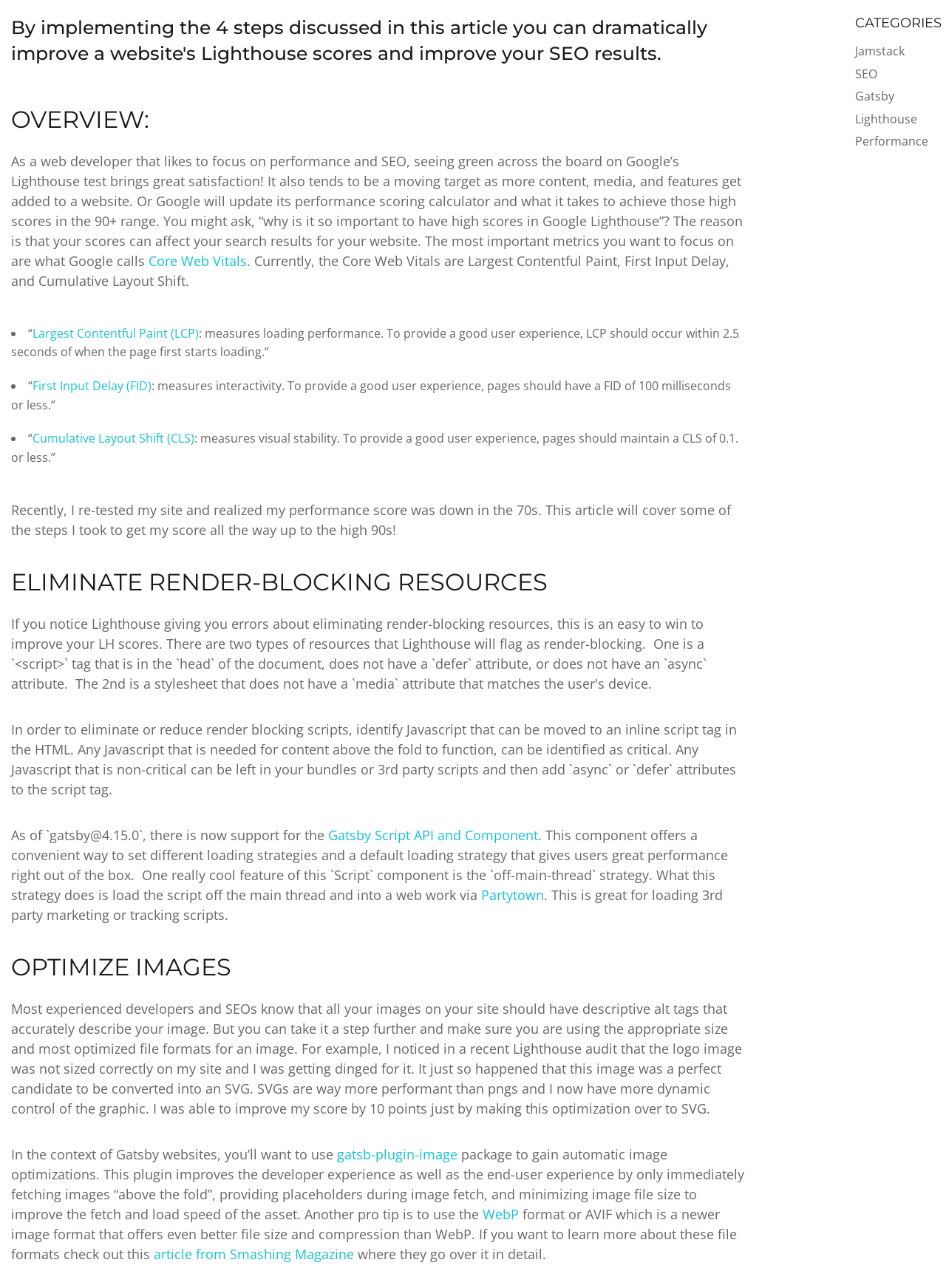For the given element description Gatsby Script API and Component, determine the bounding box coordinates of the UI element. The coordinates should follow the format (top-left x, top-left y, bottom-right x, bottom-right y) and be within the range of 0 to 1.

[0.347, 0.642, 0.569, 0.655]